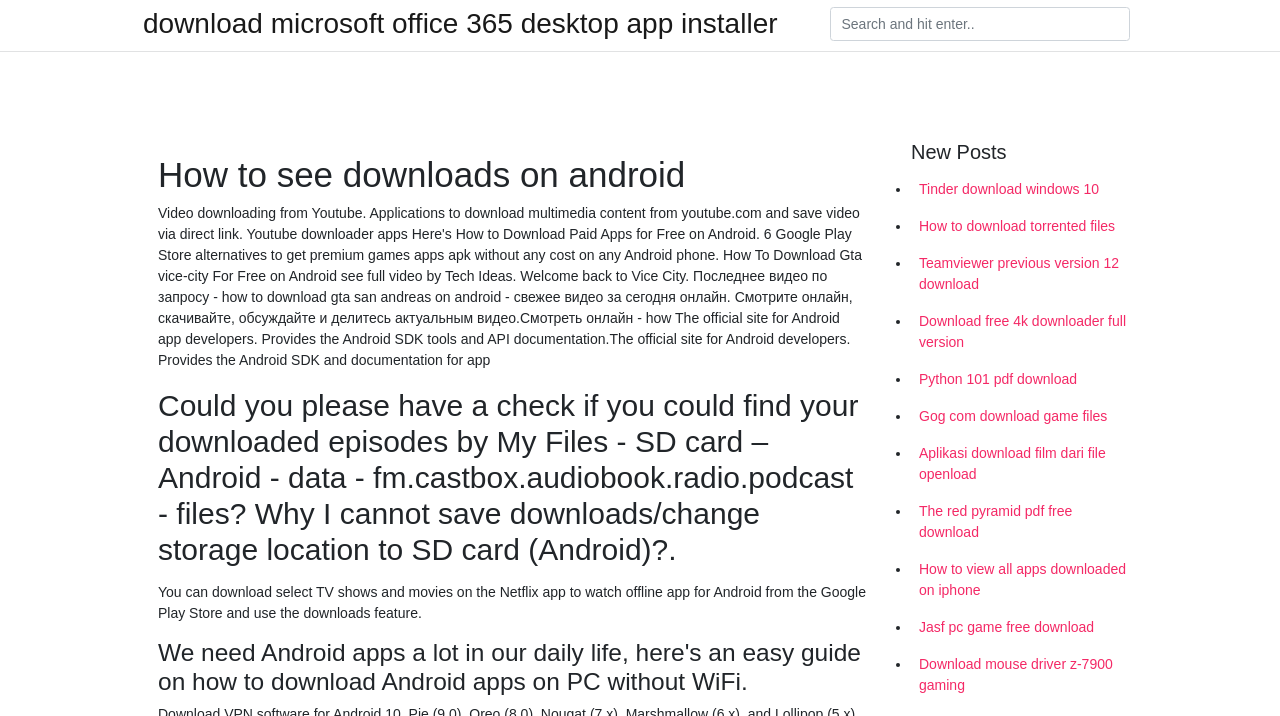Provide your answer in one word or a succinct phrase for the question: 
How many download links are listed below the 'New Posts' heading?

15